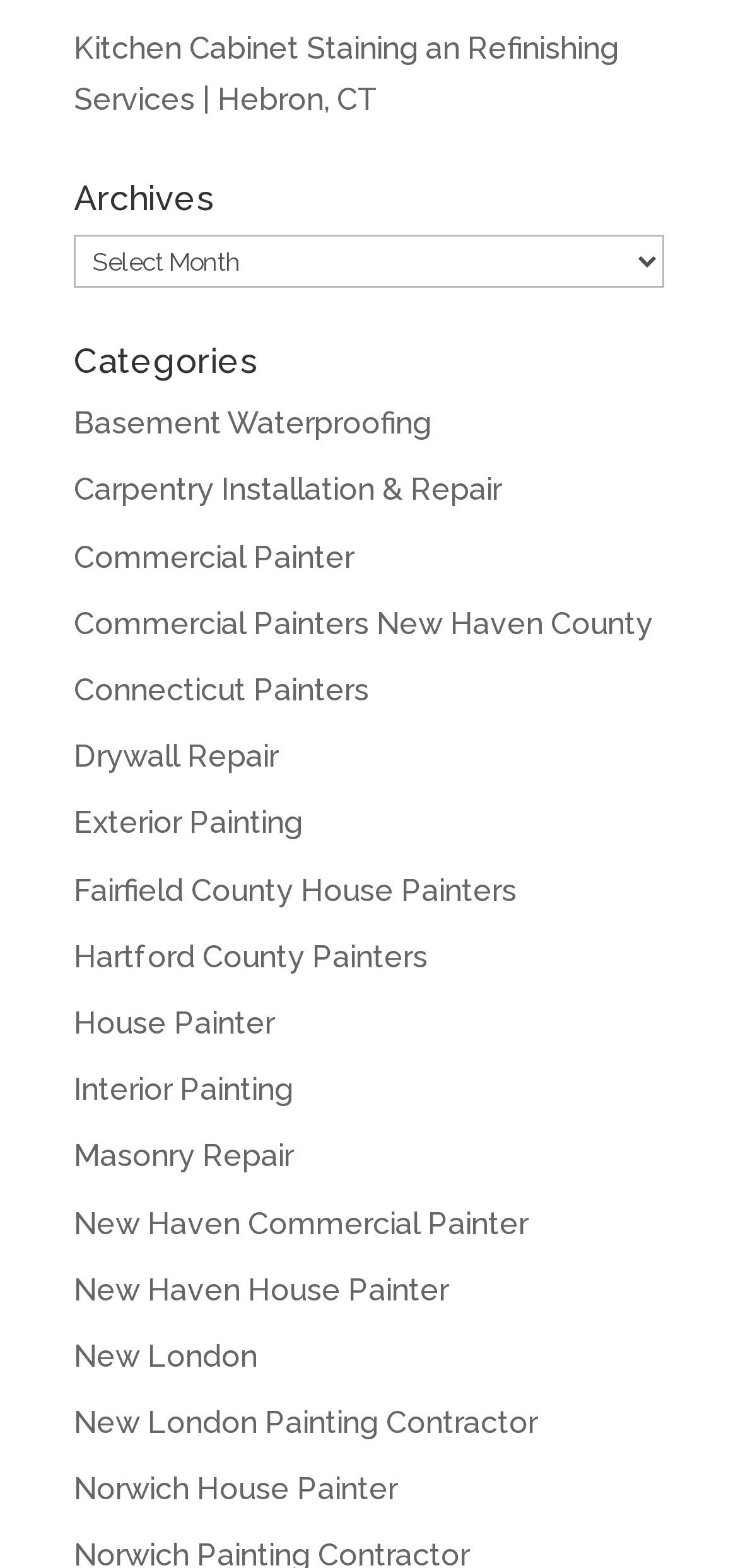Is the webpage related to a specific company?
Using the image as a reference, give a one-word or short phrase answer.

Yes